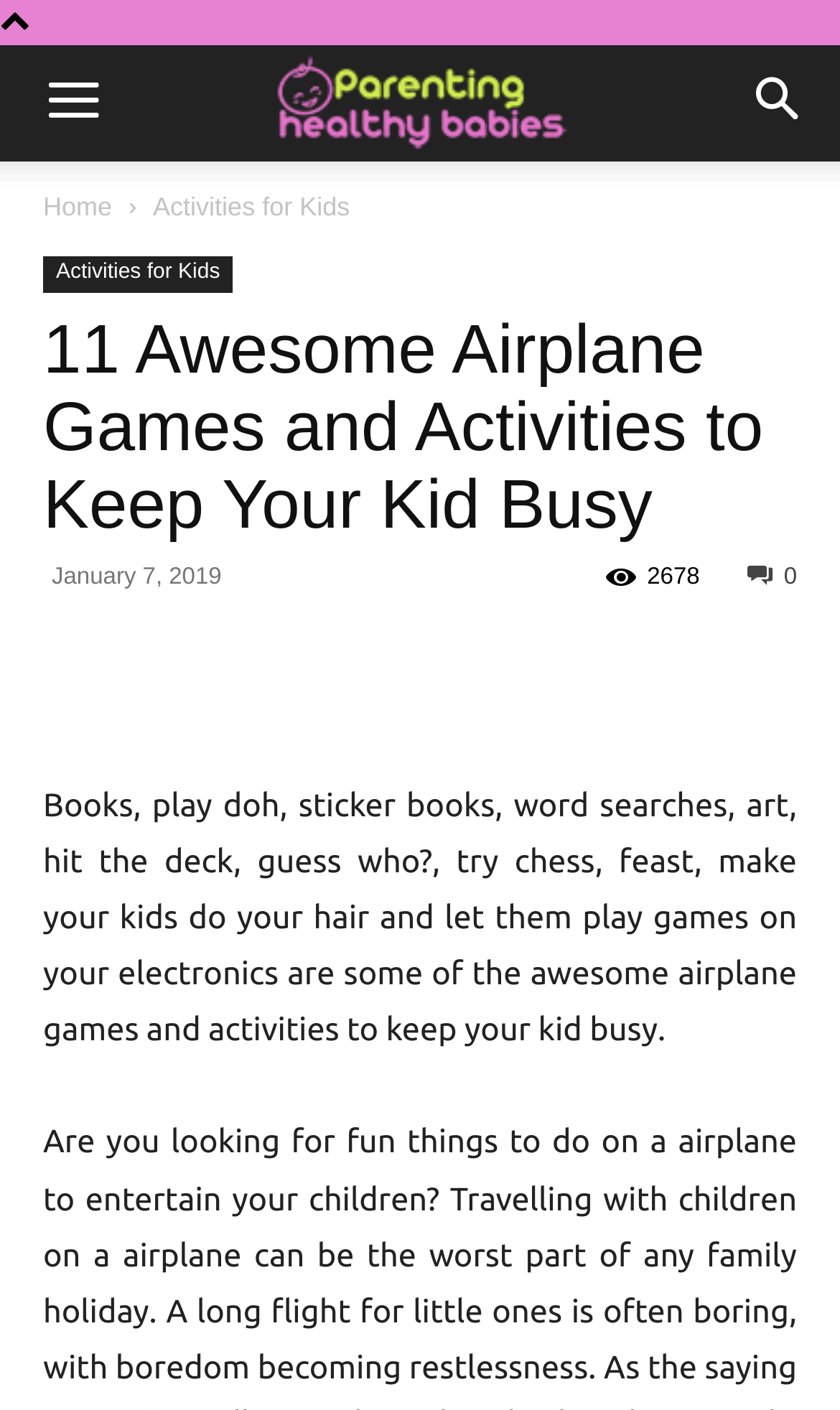Could you determine the bounding box coordinates of the clickable element to complete the instruction: "Click the menu button"? Provide the coordinates as four float numbers between 0 and 1, i.e., [left, top, right, bottom].

[0.005, 0.032, 0.169, 0.115]